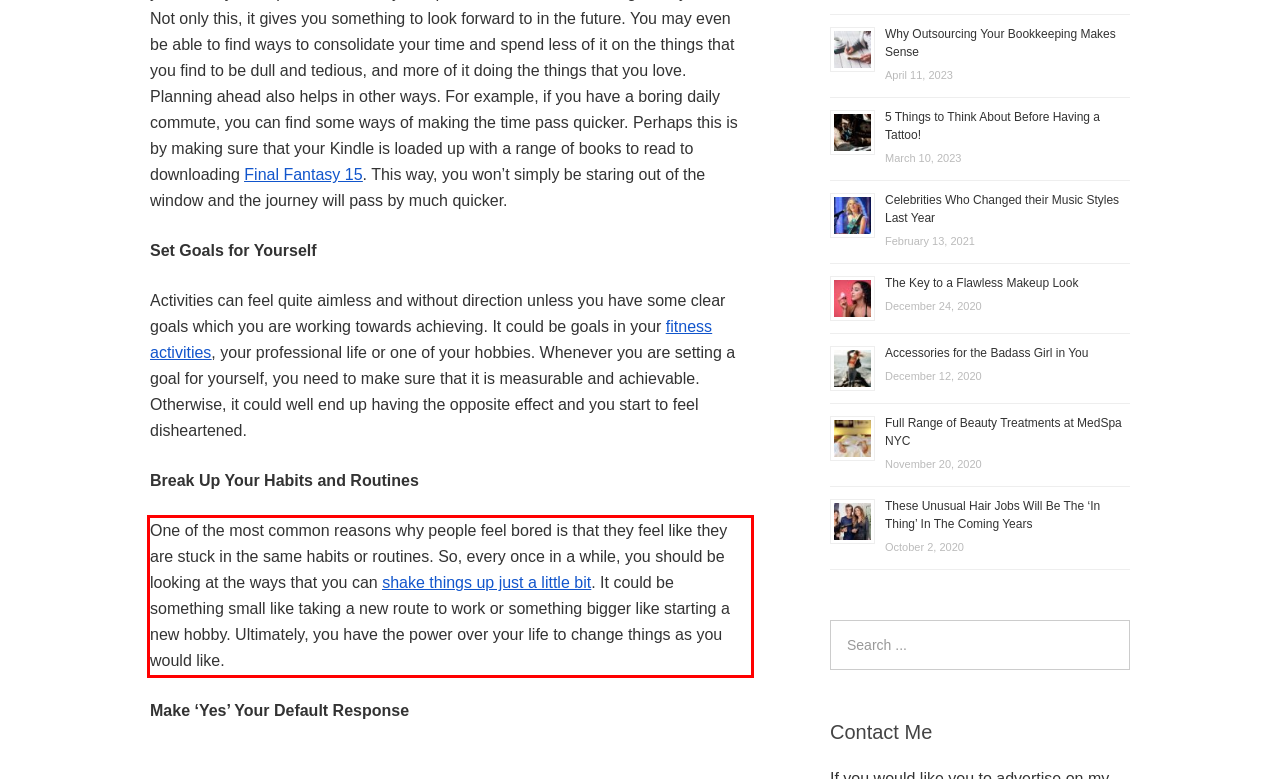View the screenshot of the webpage and identify the UI element surrounded by a red bounding box. Extract the text contained within this red bounding box.

One of the most common reasons why people feel bored is that they feel like they are stuck in the same habits or routines. So, every once in a while, you should be looking at the ways that you can shake things up just a little bit. It could be something small like taking a new route to work or something bigger like starting a new hobby. Ultimately, you have the power over your life to change things as you would like.